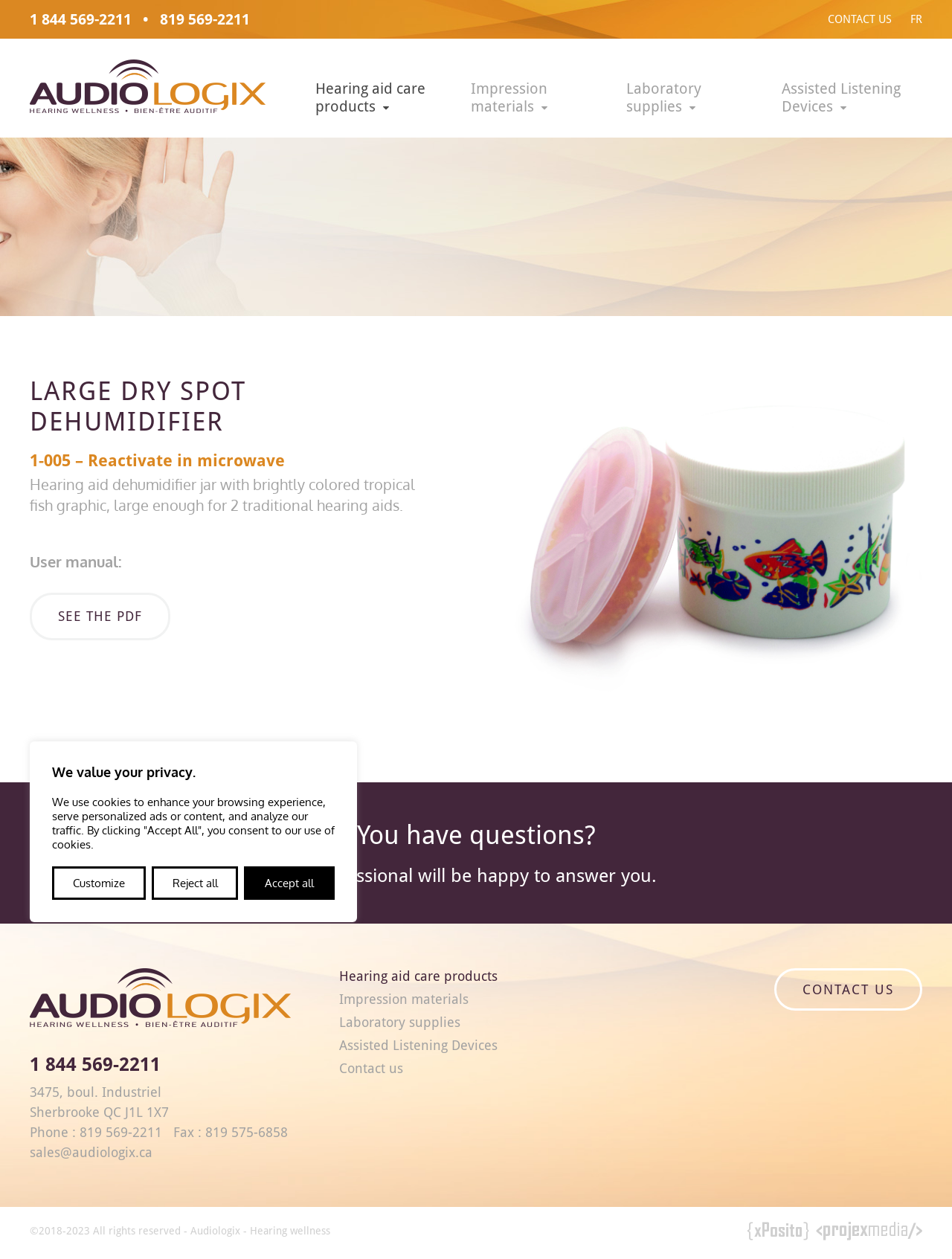Determine the bounding box coordinates of the area to click in order to meet this instruction: "Browse hearing aid care products".

[0.316, 0.06, 0.479, 0.095]